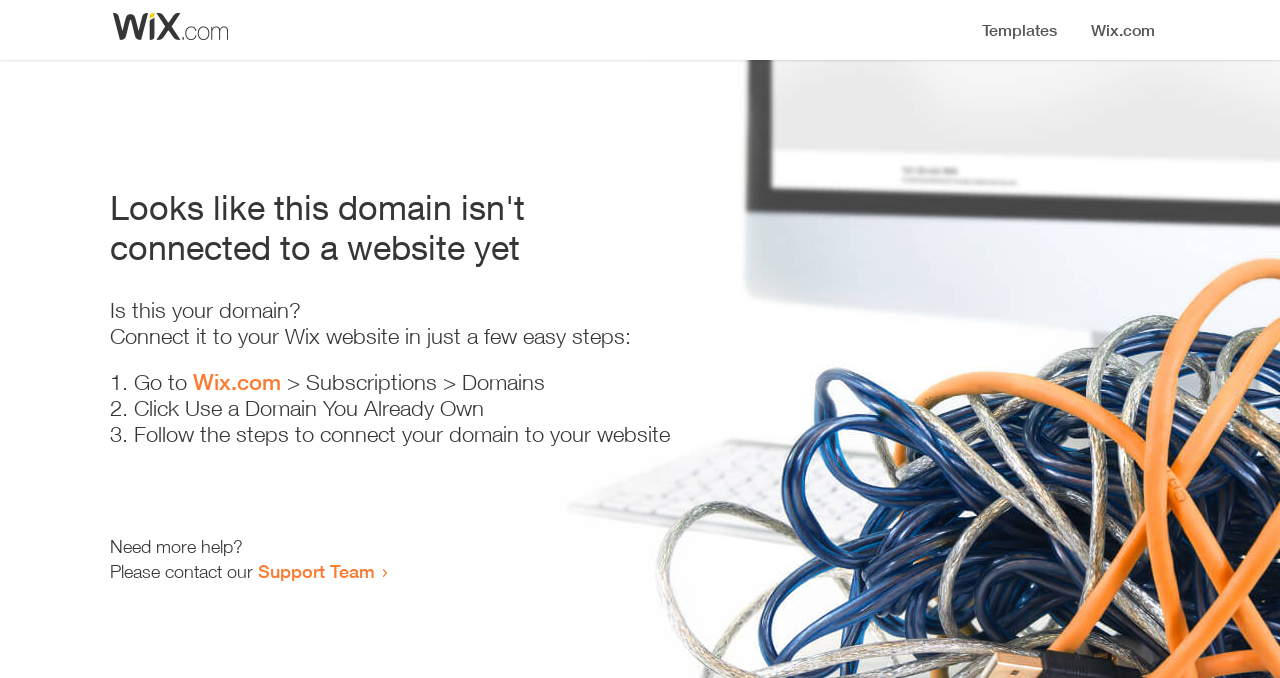Answer with a single word or phrase: 
What is the purpose of the webpage?

Connect domain to website